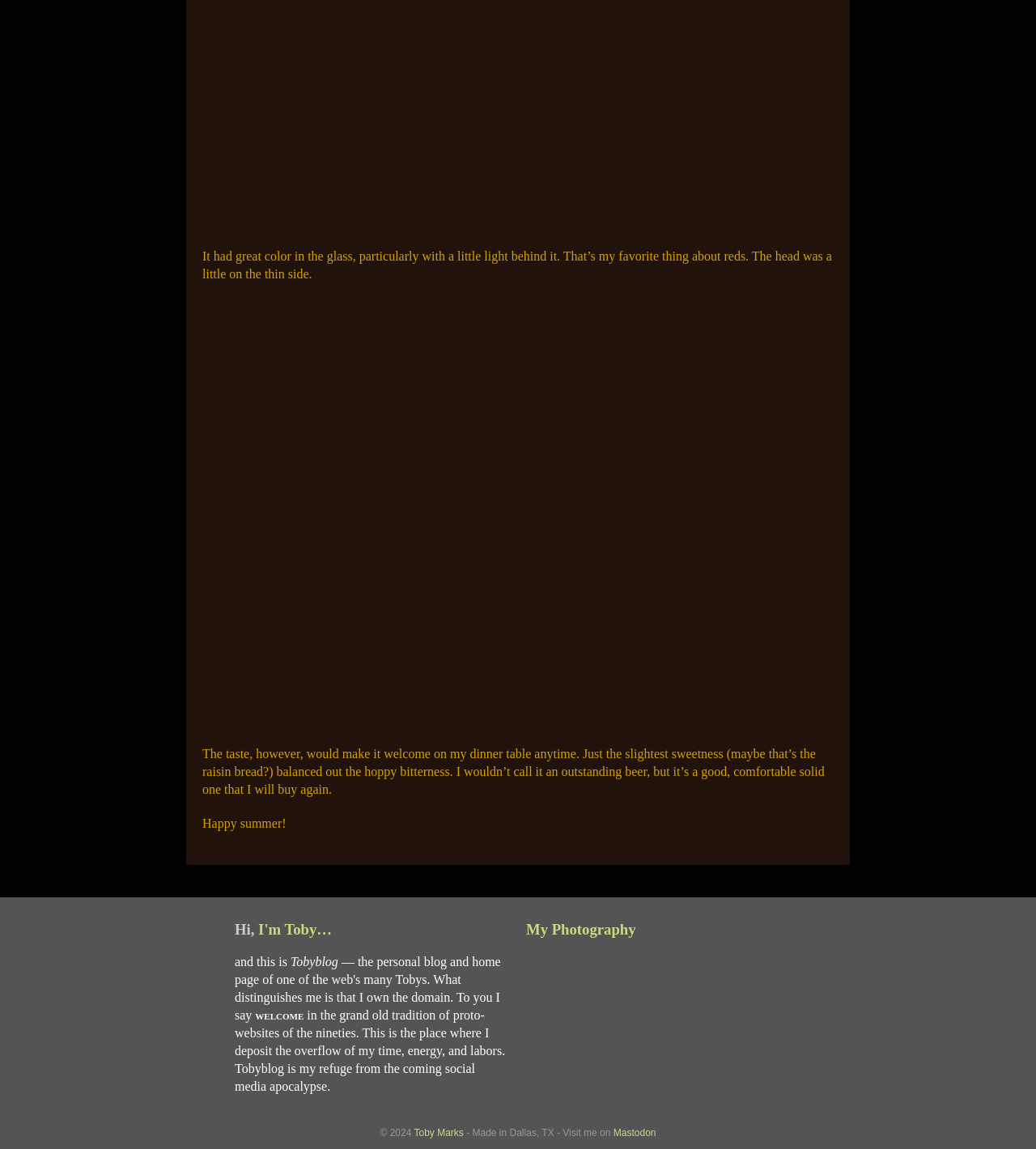Where is the author located?
Give a detailed and exhaustive answer to the question.

The author's location can be found in the text '- Made in Dallas, TX -' which is located at the bottom of the page.